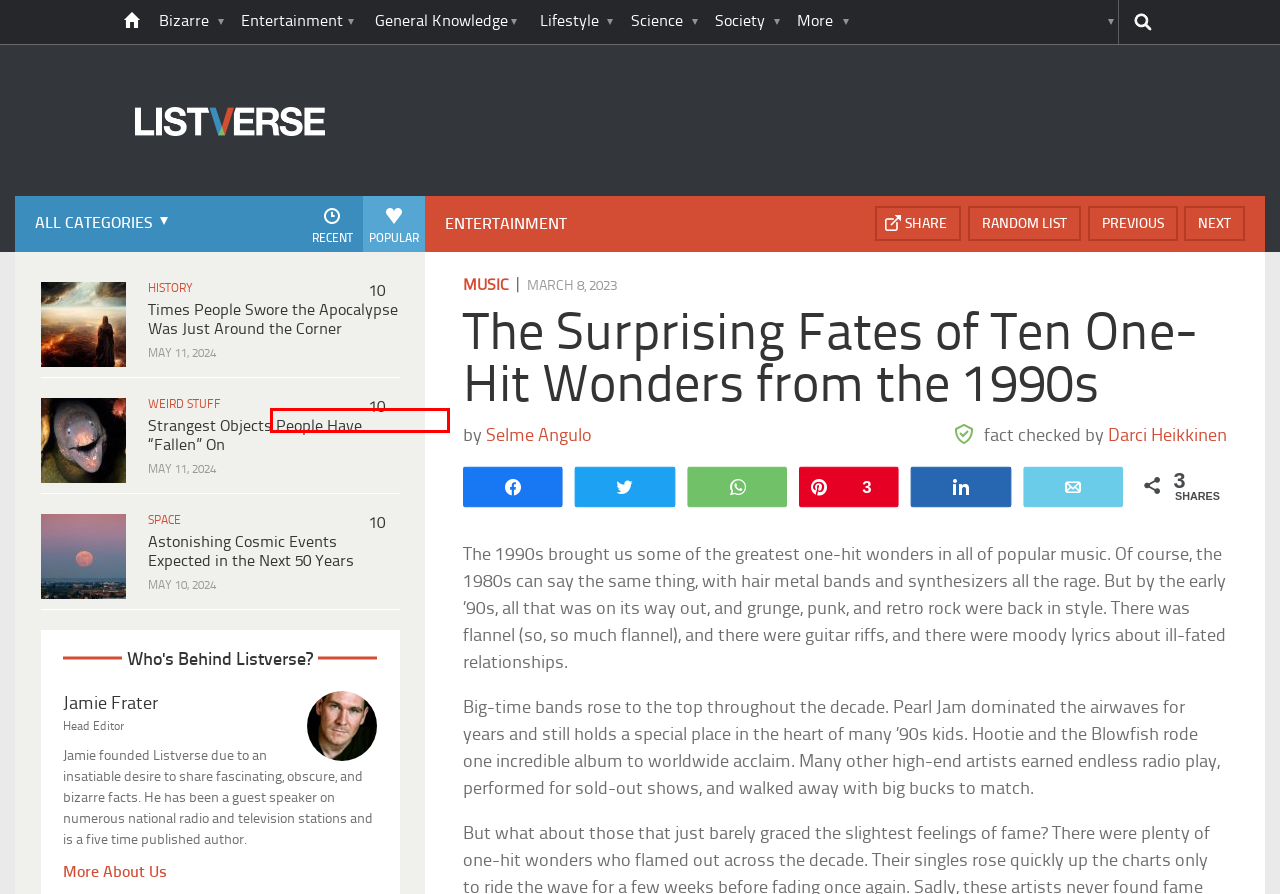Given a screenshot of a webpage with a red bounding box around an element, choose the most appropriate webpage description for the new page displayed after clicking the element within the bounding box. Here are the candidates:
A. Weird Stuff Archives - Listverse
B. Society Archives - Listverse
C. Music Archives - Listverse
D. Top 10 Truly Terrible Television Series - Listverse
E. Entertainment Archives - Listverse
F. 10 Strangest Objects People Have "Fallen" On - Listverse
G. Listverse Authors - Listverse
H. General Knowledge Archives - Listverse

A